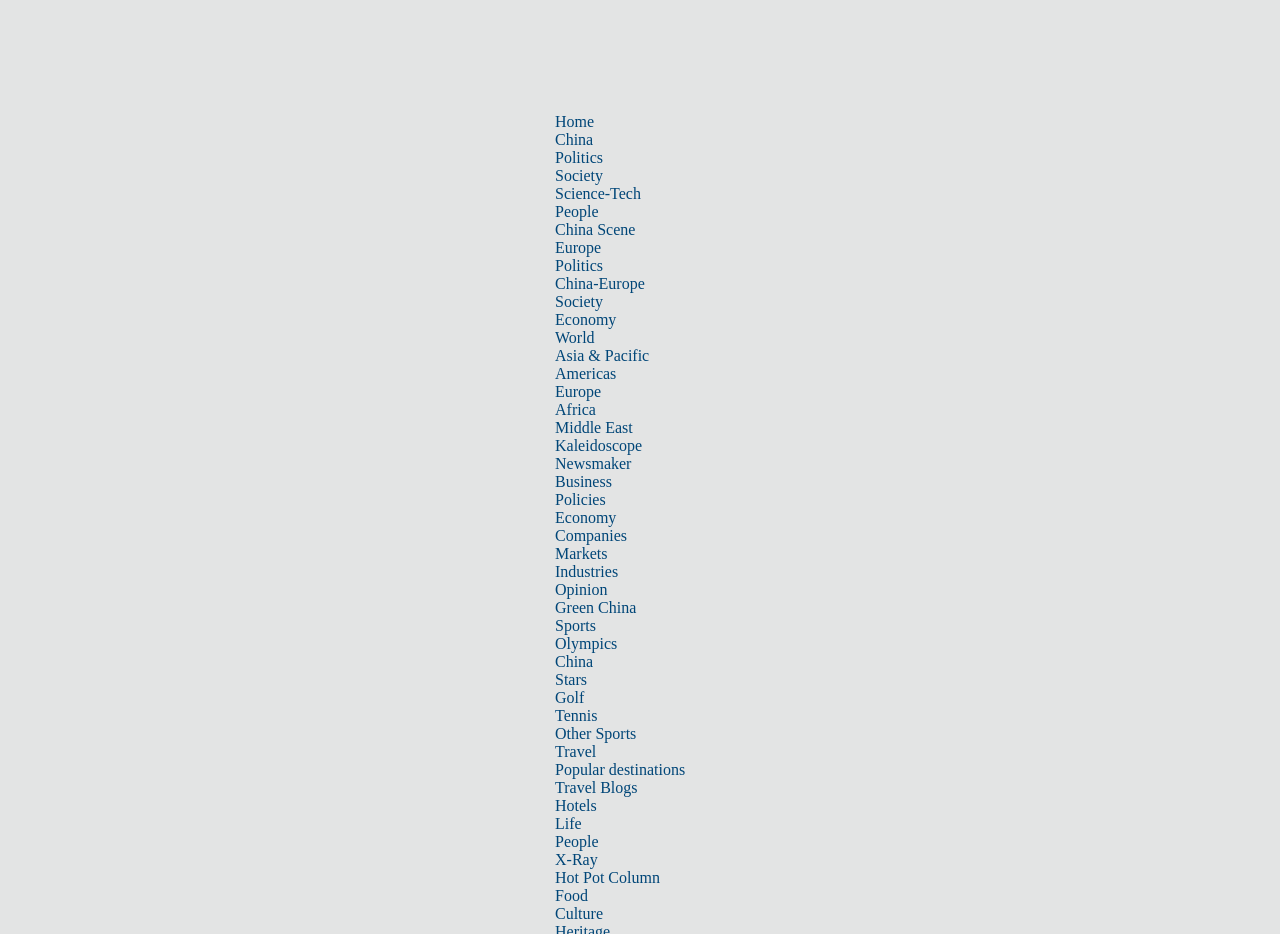Please specify the bounding box coordinates of the clickable region necessary for completing the following instruction: "Click on the 'Europe' link". The coordinates must consist of four float numbers between 0 and 1, i.e., [left, top, right, bottom].

[0.434, 0.256, 0.47, 0.274]